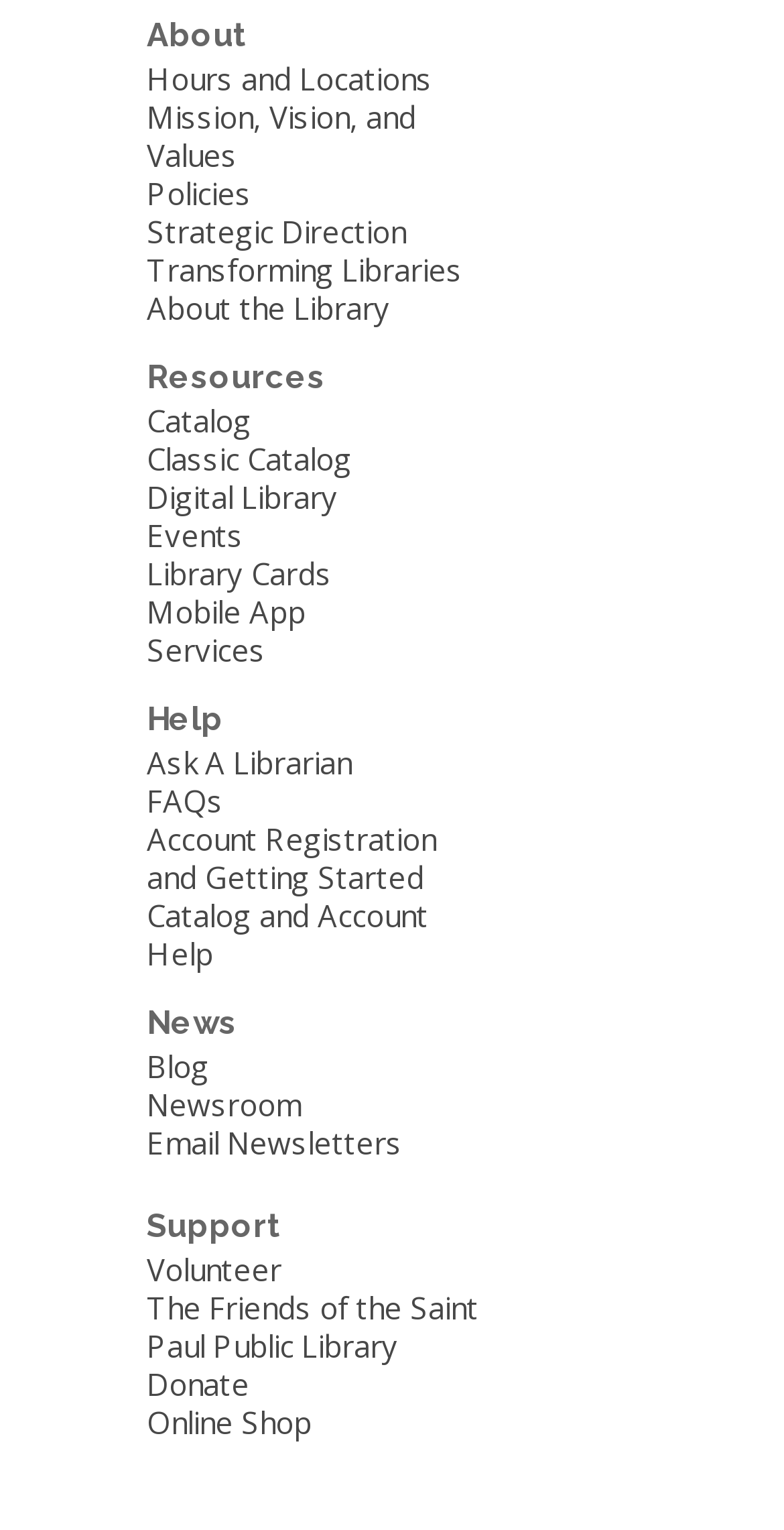Locate the bounding box coordinates of the element I should click to achieve the following instruction: "Read about the library's mission".

[0.187, 0.063, 0.531, 0.115]